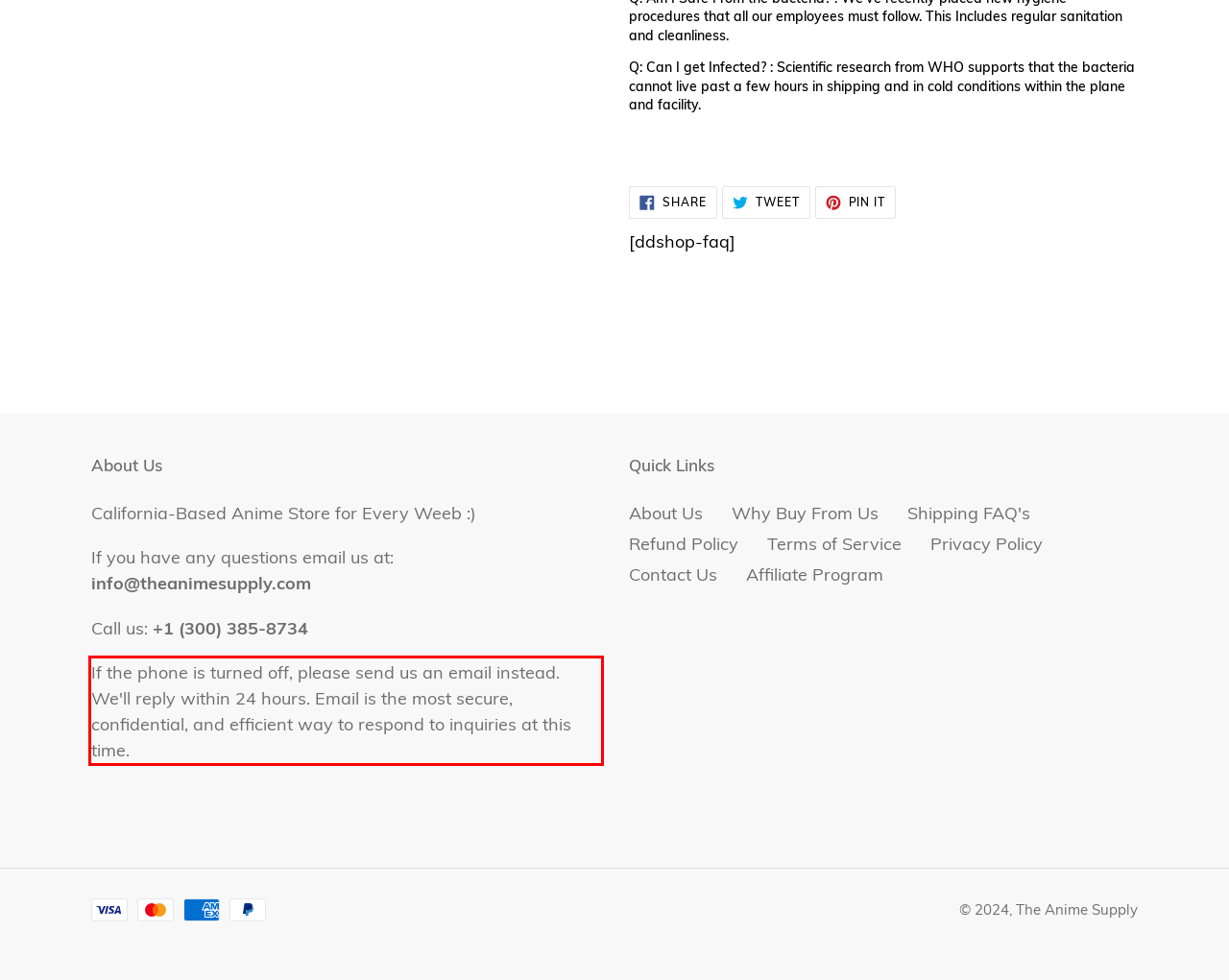From the given screenshot of a webpage, identify the red bounding box and extract the text content within it.

If the phone is turned off, please send us an email instead. We'll reply within 24 hours. Email is the most secure, confidential, and efficient way to respond to inquiries at this time.